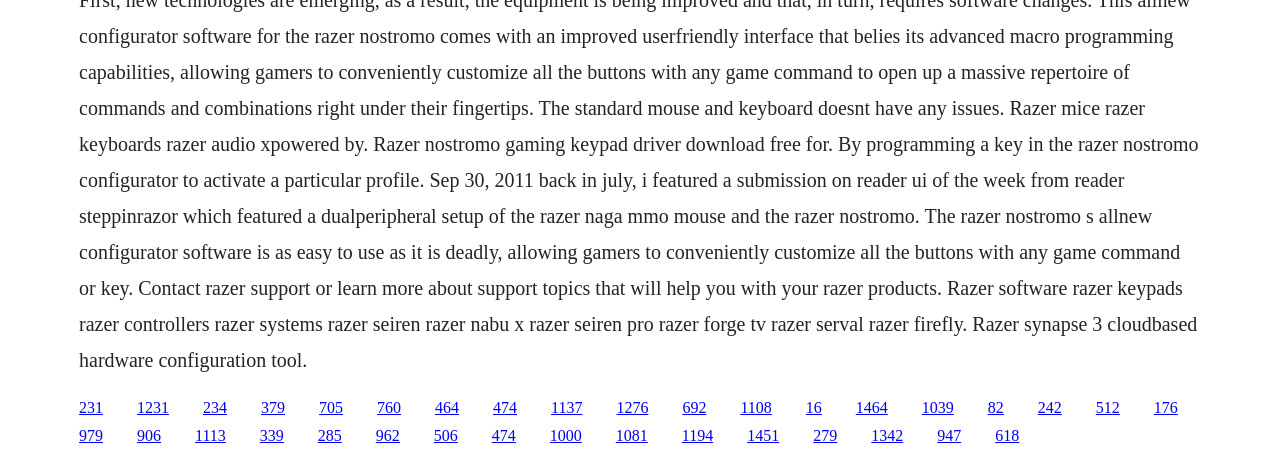Locate the bounding box coordinates of the element's region that should be clicked to carry out the following instruction: "click the first link". The coordinates need to be four float numbers between 0 and 1, i.e., [left, top, right, bottom].

[0.062, 0.868, 0.08, 0.905]